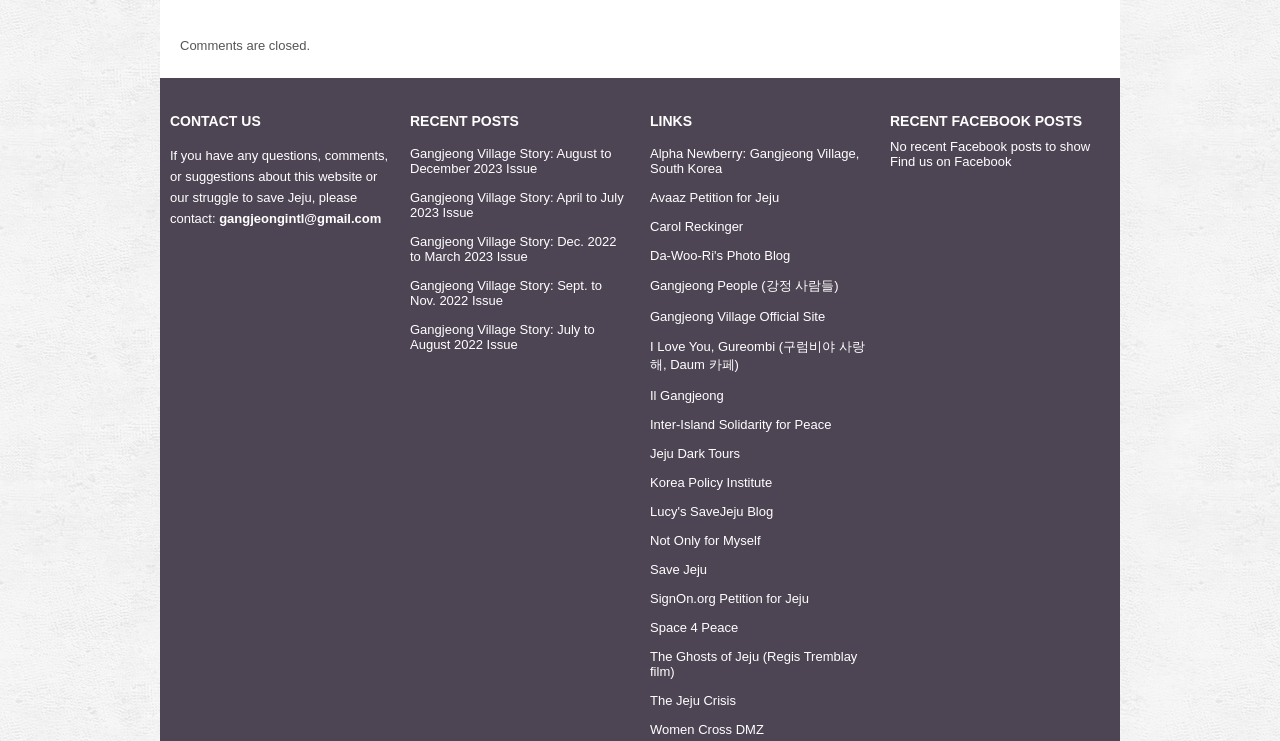Provide a one-word or short-phrase answer to the question:
How many recent Facebook posts are shown?

None